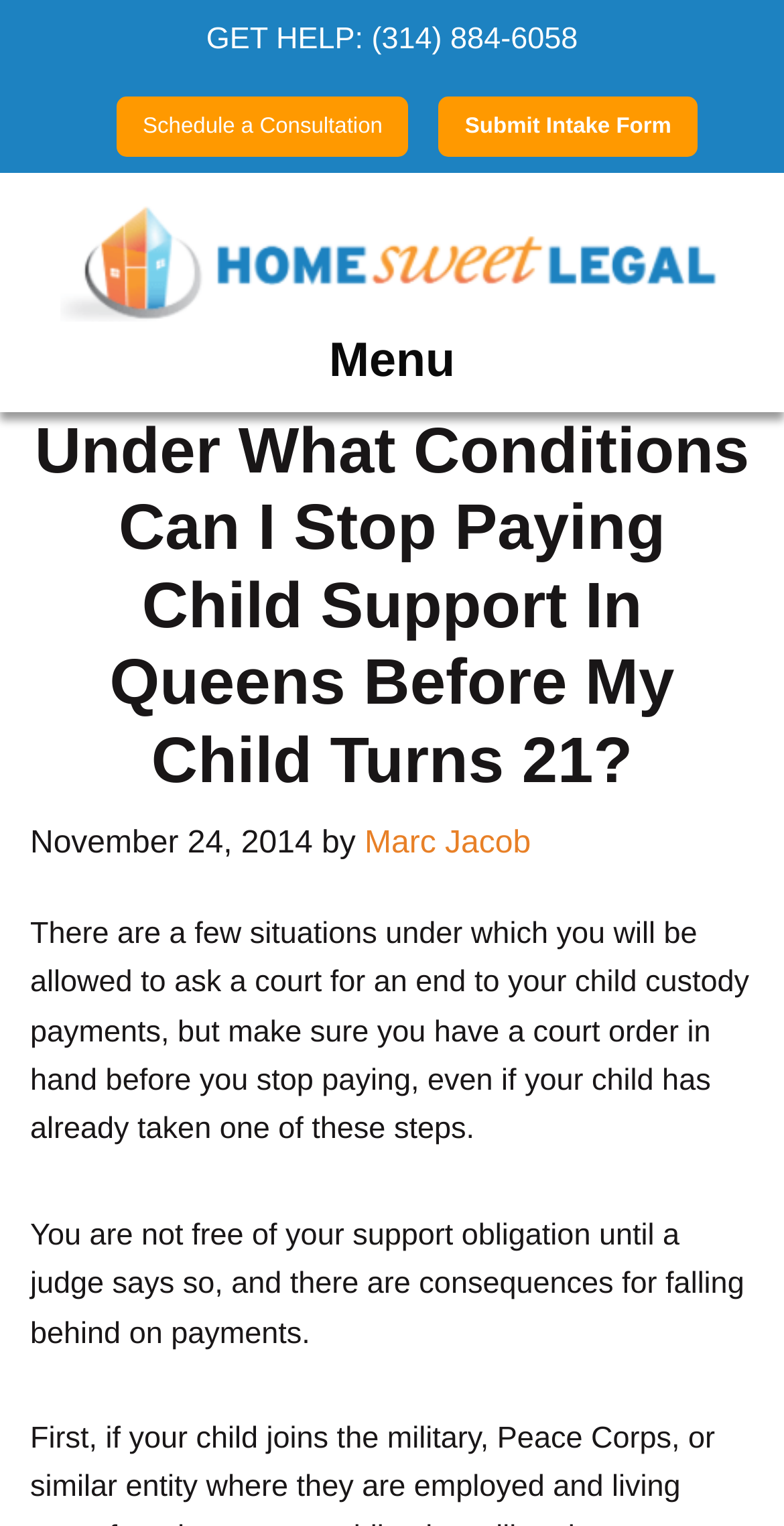Provide the bounding box coordinates of the HTML element described by the text: "Schedule a Consultation". The coordinates should be in the format [left, top, right, bottom] with values between 0 and 1.

[0.149, 0.064, 0.521, 0.103]